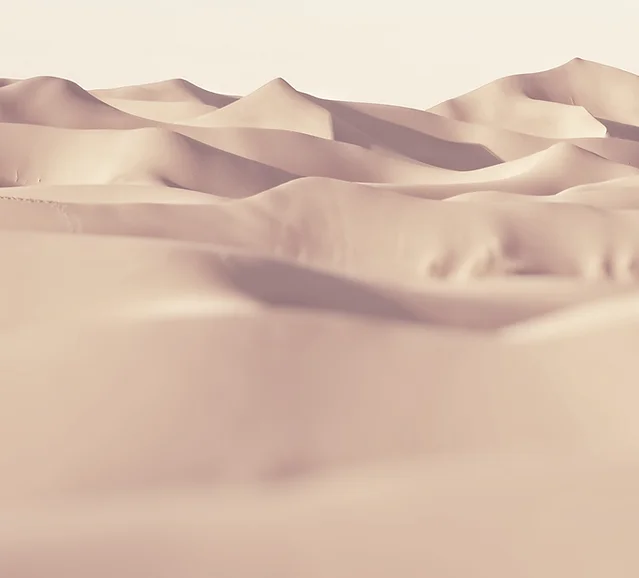Explain in detail what you see in the image.

The image showcases a stunning landscape of soft, undulating sand dunes, bathed in a warm, muted color palette. The gentle curves and valleys of the dunes create a serene and tranquil atmosphere, inviting viewers to contemplate the vastness and beauty of nature. The light casts subtle shadows, enhancing the texture of the sand and giving depth to the undulating forms. This scene evokes a sense of calm and connection to the natural world, reminiscent of remote desert environments where the interplay of light and shadow transforms the scenery throughout the day.